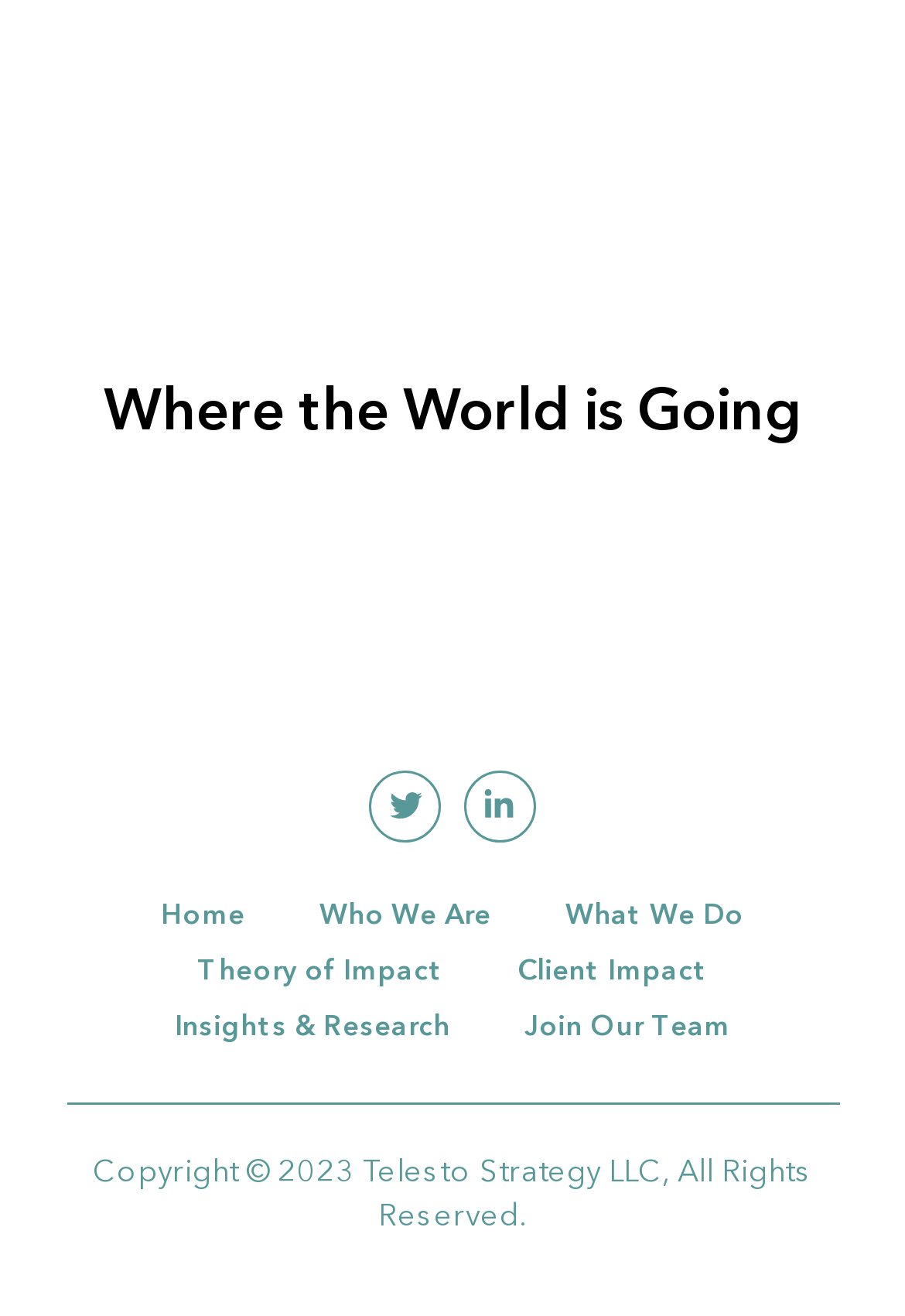Pinpoint the bounding box coordinates of the element to be clicked to execute the instruction: "go to Twitter".

[0.408, 0.586, 0.487, 0.64]